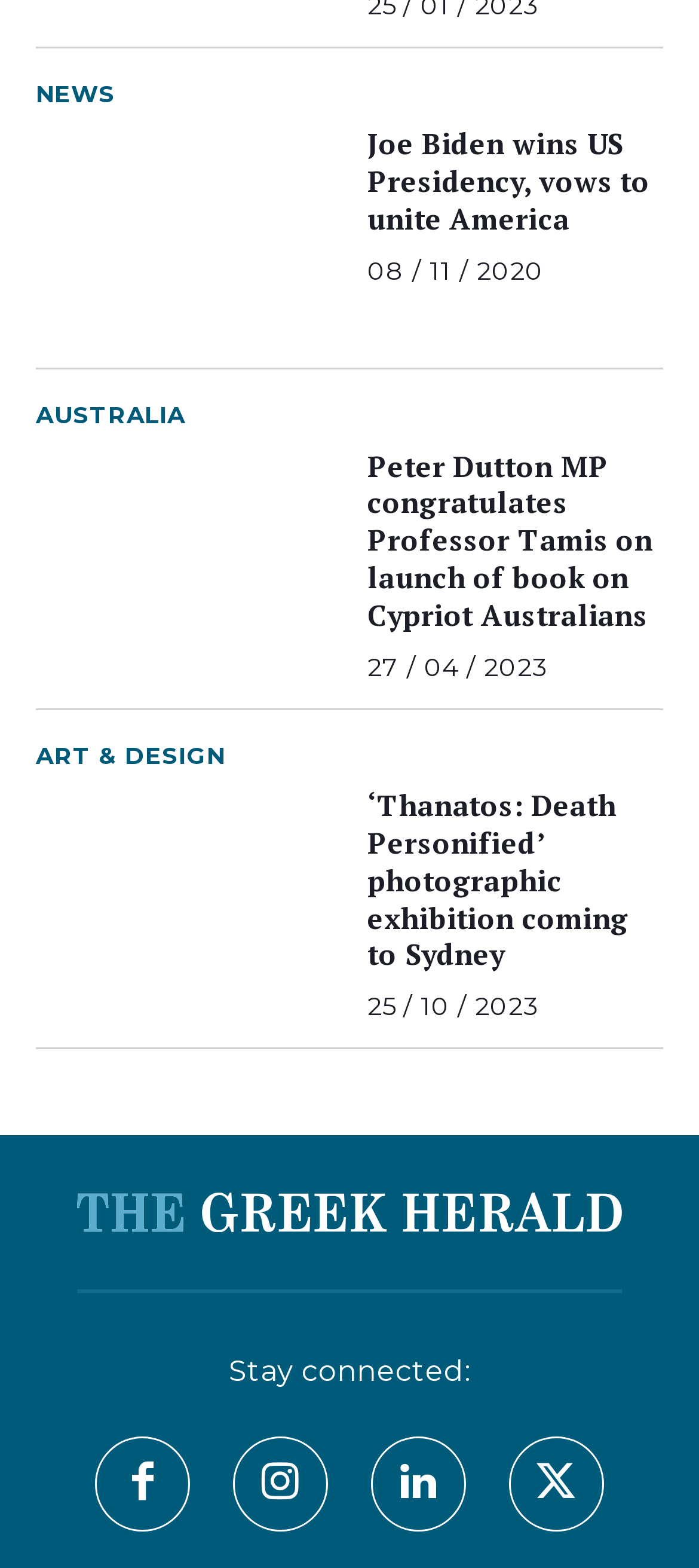What is the date of the news about Joe Biden?
Please provide a comprehensive and detailed answer to the question.

I found the date by looking at the StaticText element with the OCR text '08 / 11 / 2020' which is located below the heading 'Joe Biden wins US Presidency, vows to unite America'.